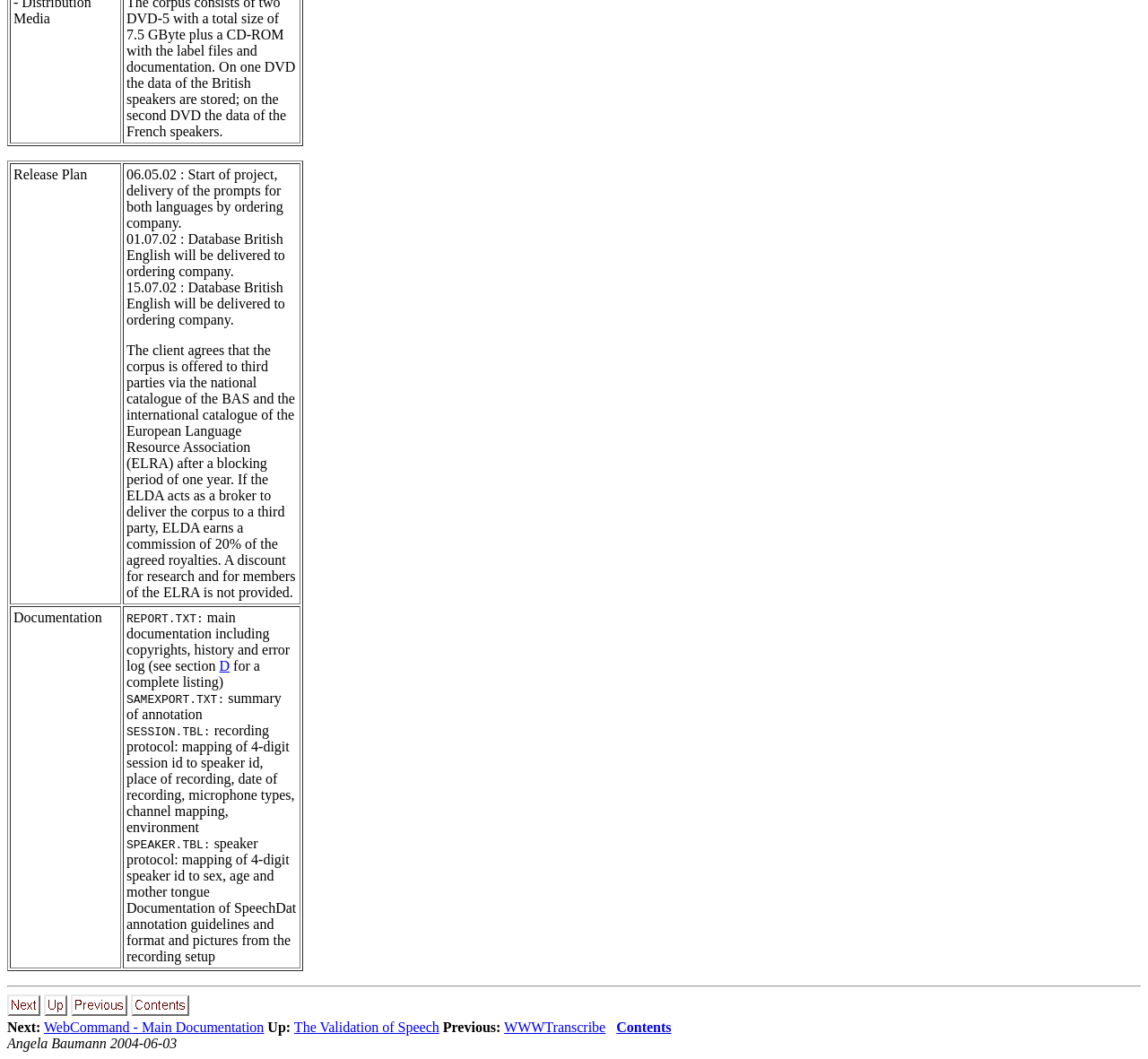Who is the author of this documentation?
Answer the question in a detailed and comprehensive manner.

At the bottom of the webpage, there is a static text that reads 'Angela Baumann 2004-06-03', which suggests that Angela Baumann is the author of this documentation.